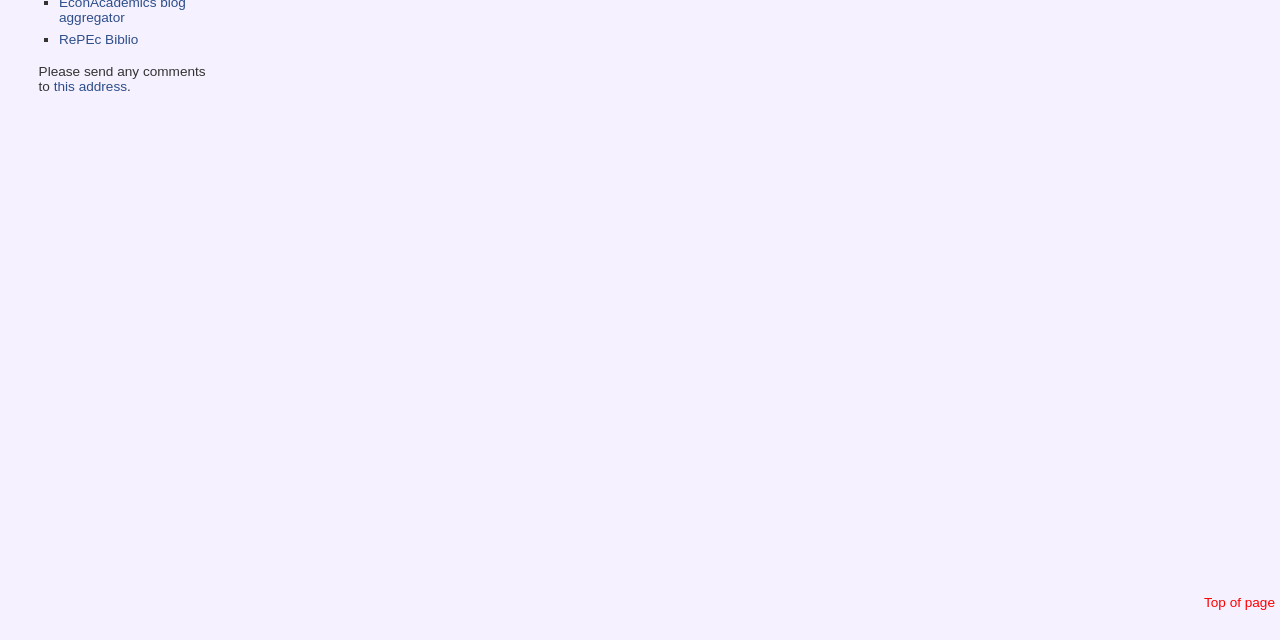Given the element description "RePEc Biblio" in the screenshot, predict the bounding box coordinates of that UI element.

[0.046, 0.05, 0.108, 0.074]